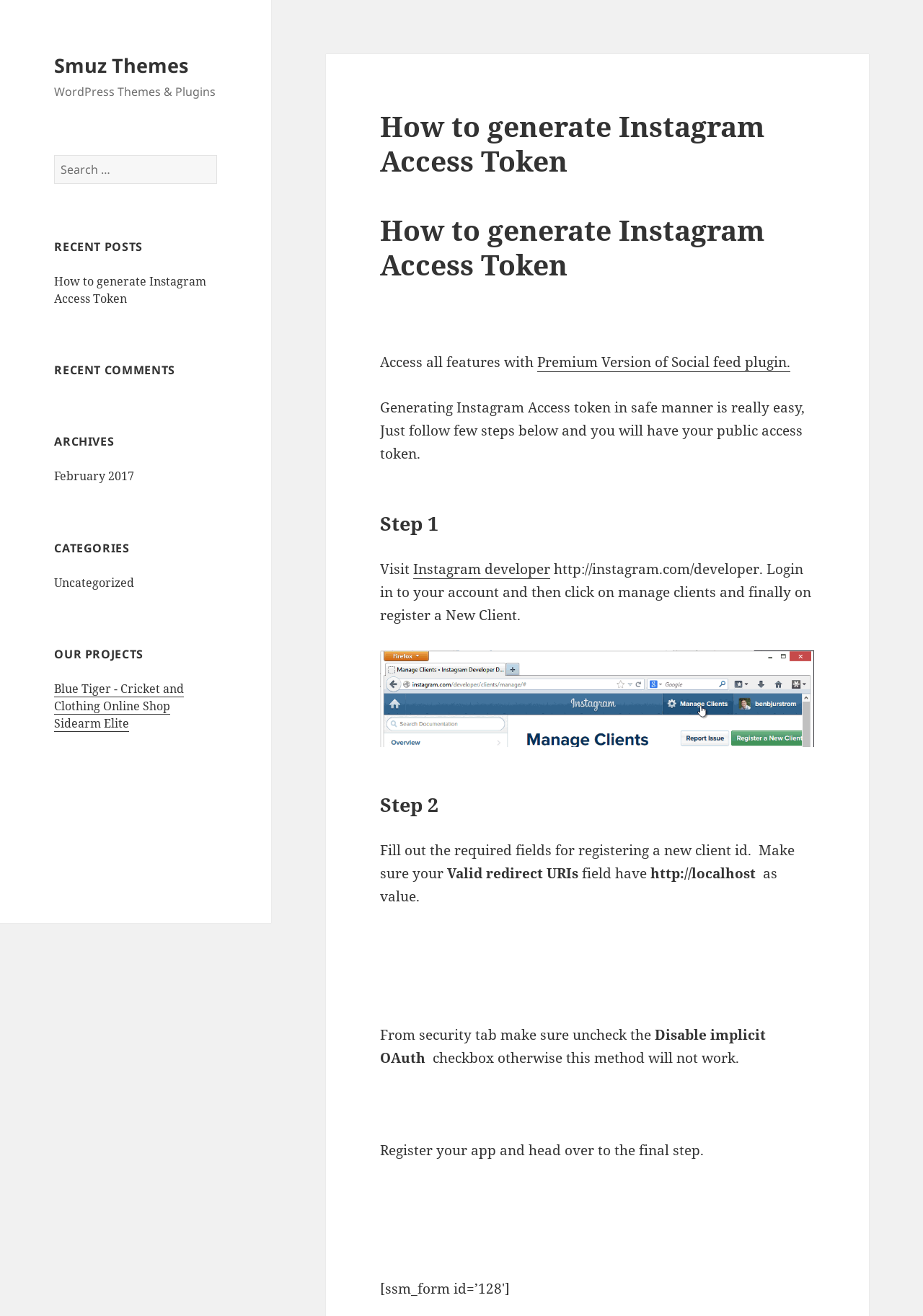Identify the bounding box coordinates of the region that needs to be clicked to carry out this instruction: "Search for WordPress themes". Provide these coordinates as four float numbers ranging from 0 to 1, i.e., [left, top, right, bottom].

[0.059, 0.118, 0.235, 0.139]